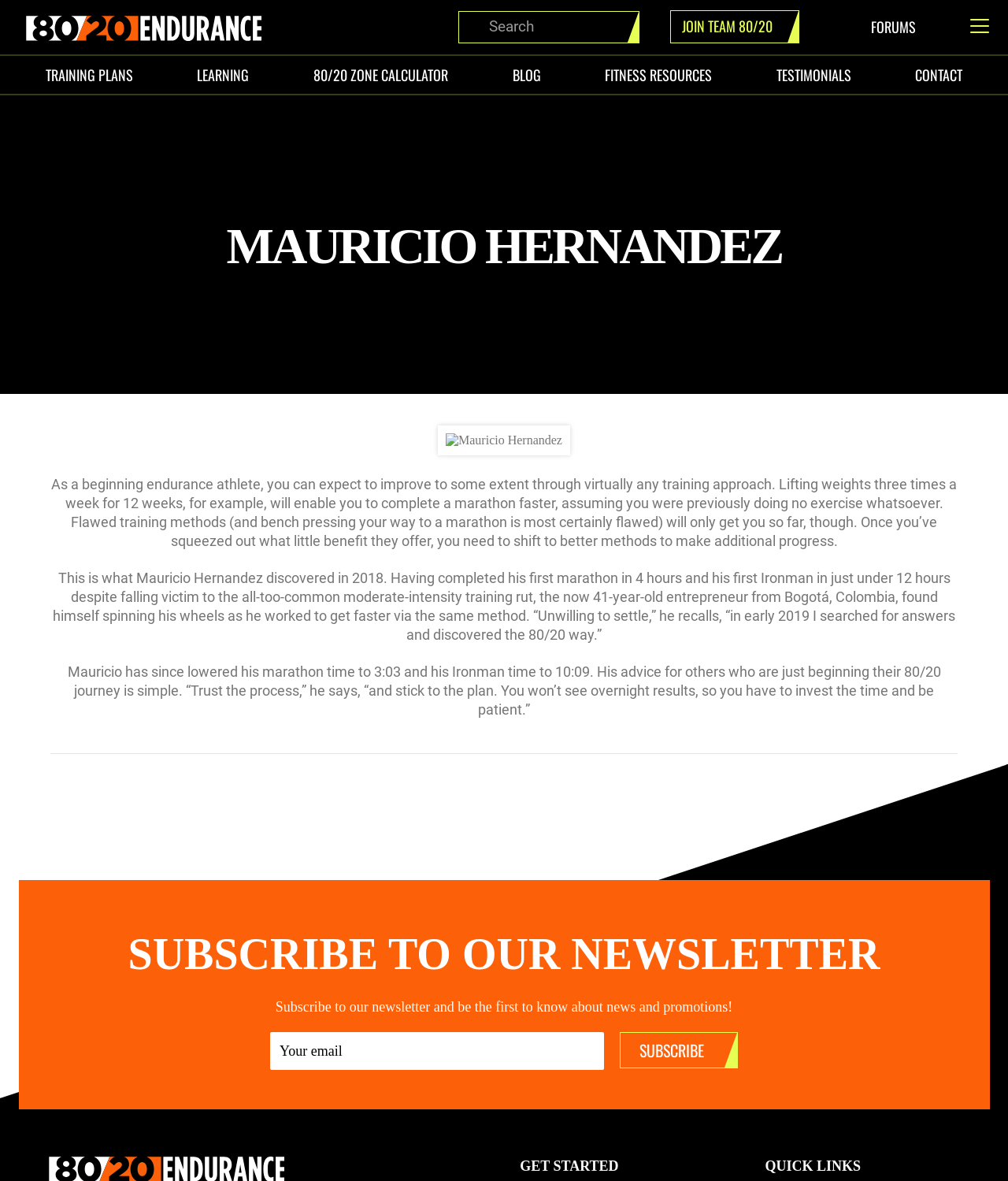Produce a meticulous description of the webpage.

The webpage is about Mauricio Hernandez, an endurance athlete, and his experience with the 80/20 training approach. At the top left corner, there is a logo of 80/20 Endurance, accompanied by a search bar and several links, including "JOIN TEAM 80/20", "FORUMS", and a menu button. Below these elements, there is a navigation menu with links to various sections, such as "TRAINING PLANS", "LEARNING", "BLOG", and "CONTACT".

The main content of the webpage is an article about Mauricio Hernandez, with a heading that displays his name. The article is divided into three paragraphs, which describe his experience as a beginning endurance athlete, how he discovered the 80/20 training approach, and his advice for others who are starting their 80/20 journey. There is also an image of Mauricio Hernandez on the right side of the article.

At the bottom of the webpage, there is a section to subscribe to a newsletter, with a heading "SUBSCRIBE TO OUR NEWSLETTER" and a text box to enter an email address. Below this section, there are two headings, "GET STARTED" and "QUICK LINKS", which seem to be calls to action or links to additional resources.